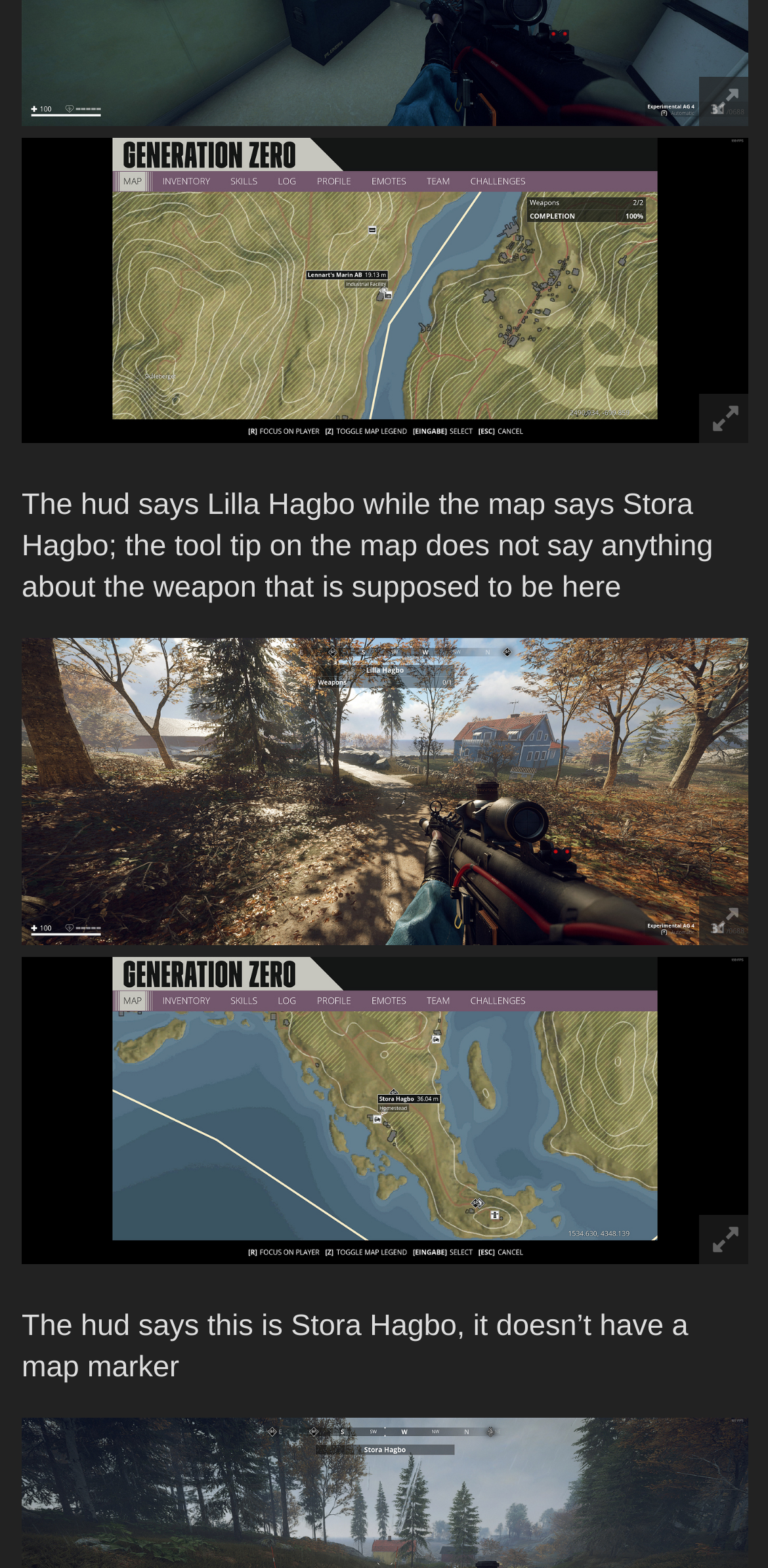Provide a short answer to the following question with just one word or phrase: What is the issue with the map marker in Stora Hagbo?

No map marker